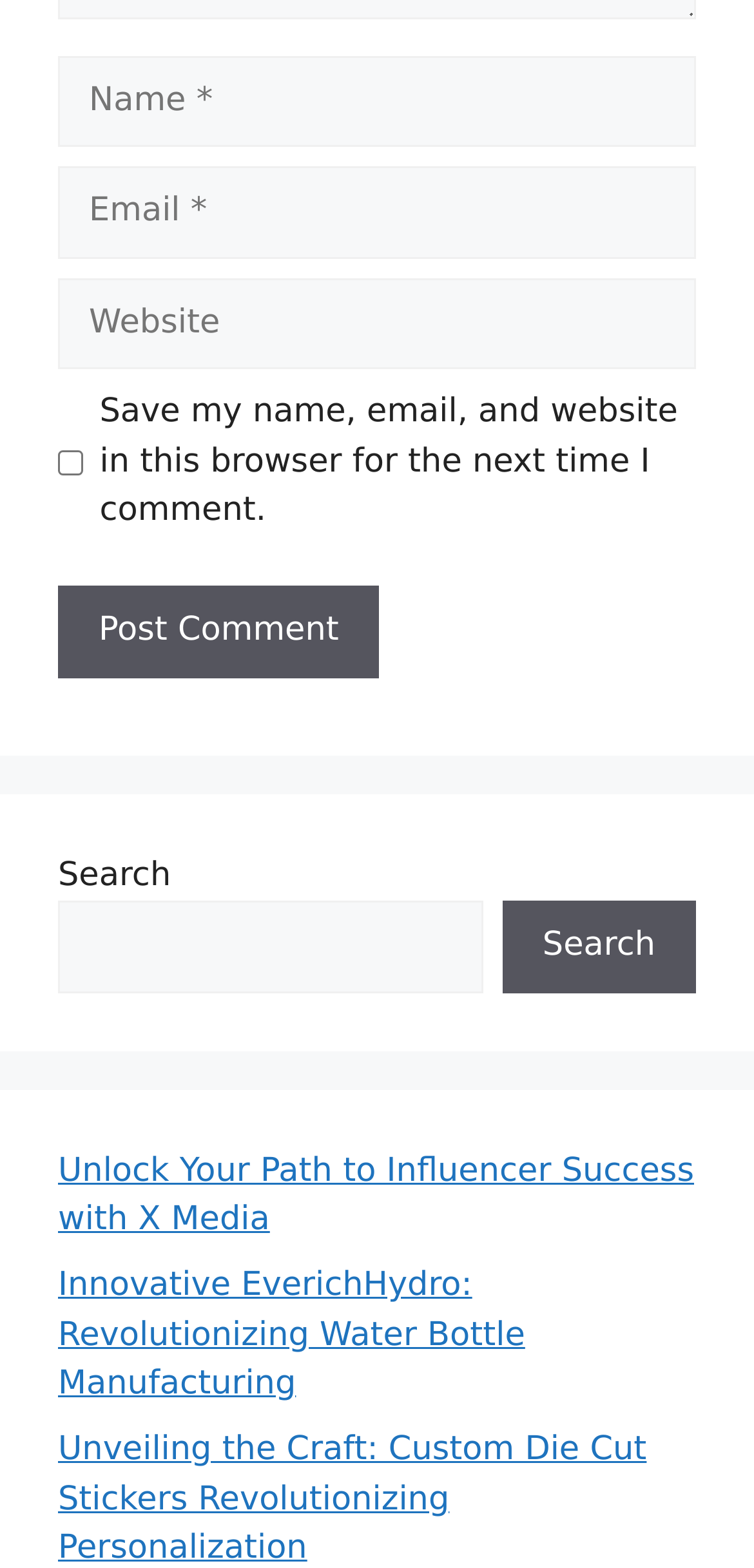What is the search bar for?
Please provide a single word or phrase based on the screenshot.

Searching the website